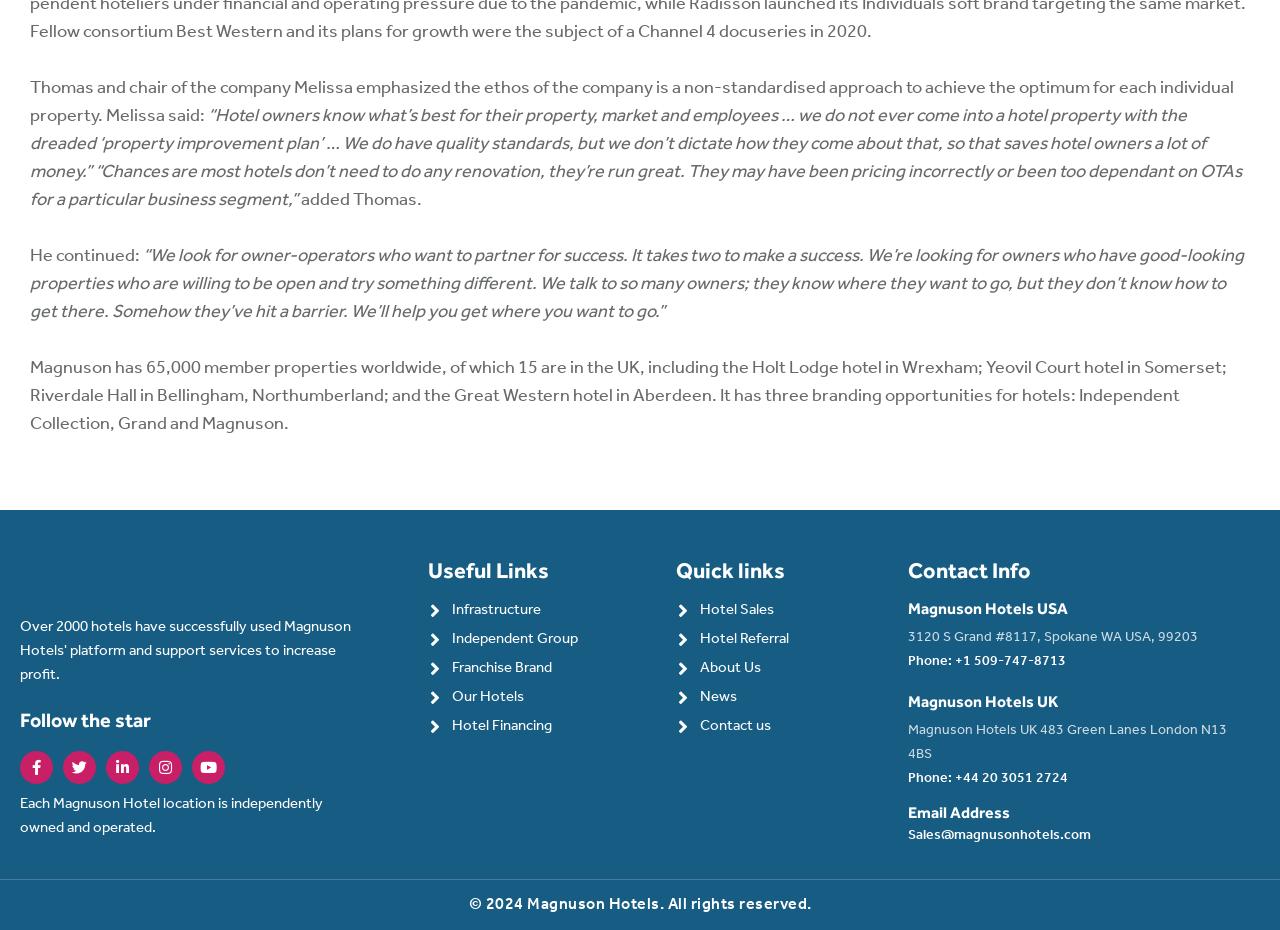Pinpoint the bounding box coordinates of the area that should be clicked to complete the following instruction: "Click on Facebook link". The coordinates must be given as four float numbers between 0 and 1, i.e., [left, top, right, bottom].

[0.016, 0.808, 0.041, 0.843]